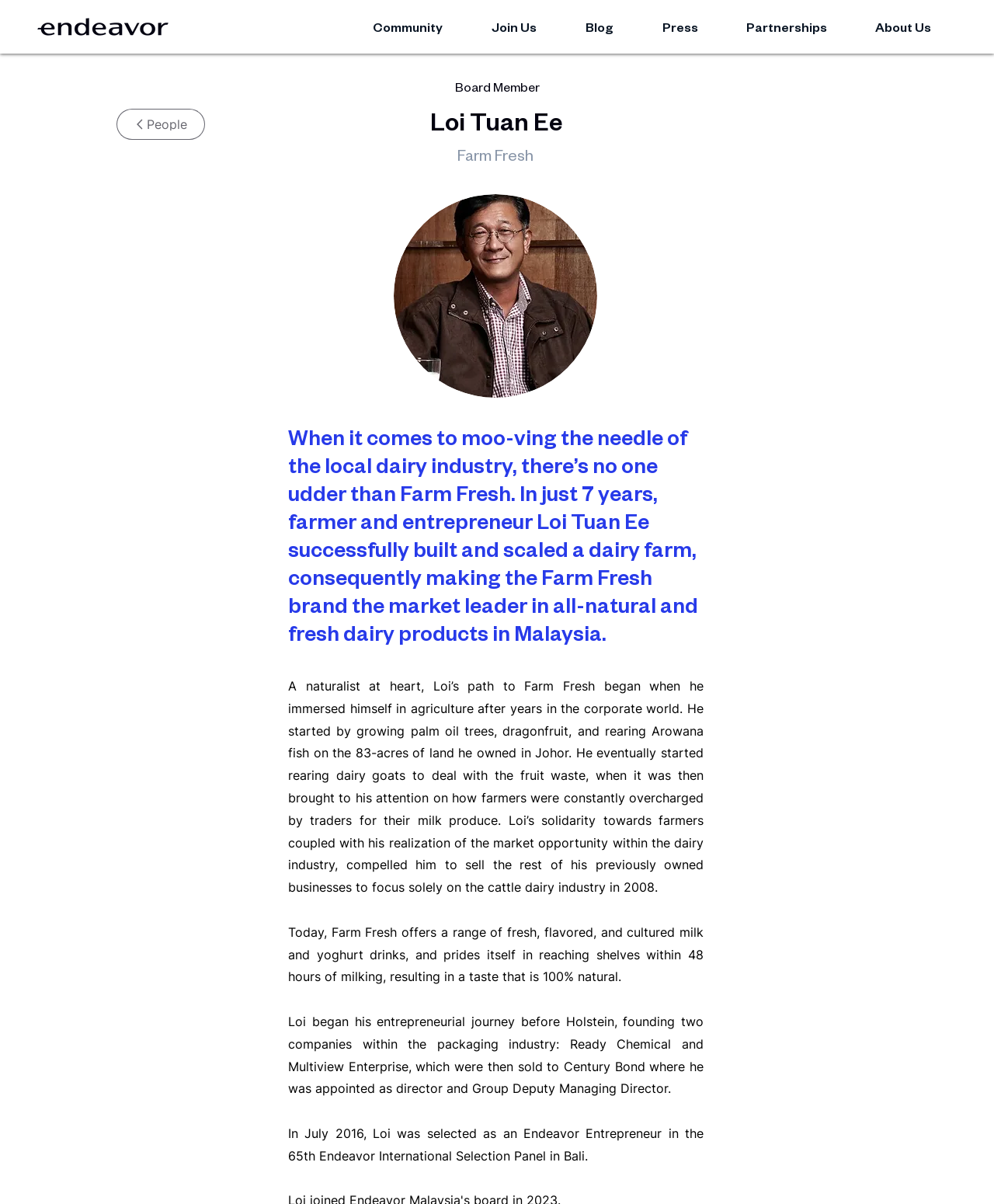Please determine the bounding box coordinates of the section I need to click to accomplish this instruction: "Click the logo".

[0.038, 0.015, 0.17, 0.03]